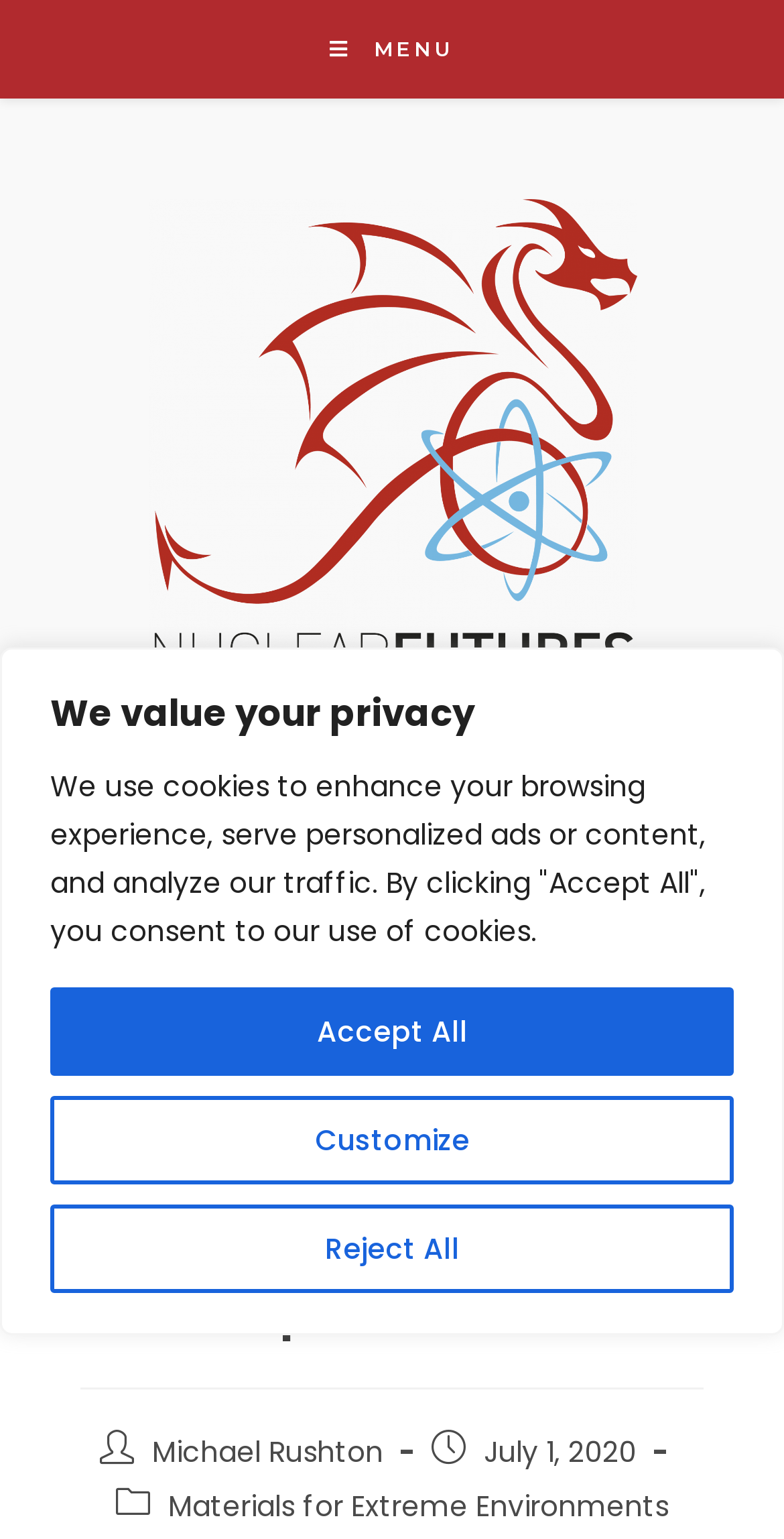Who is the author of the article?
Refer to the screenshot and answer in one word or phrase.

Michael Rushton